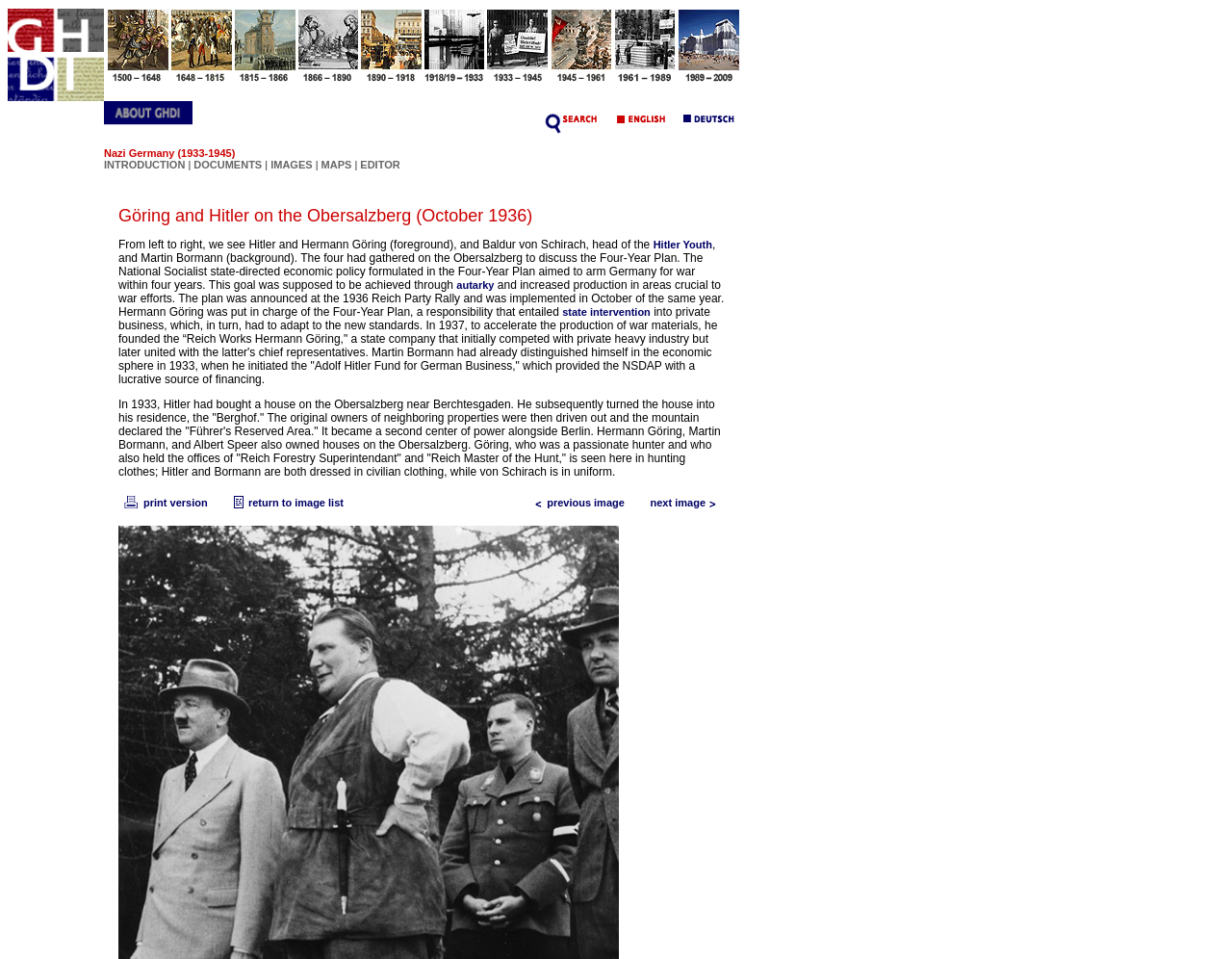Identify the bounding box coordinates of the section to be clicked to complete the task described by the following instruction: "Go to Home page". The coordinates should be four float numbers between 0 and 1, formatted as [left, top, right, bottom].

None